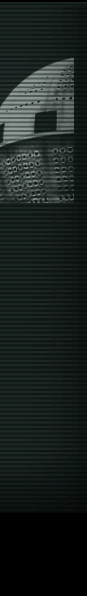Describe all the important aspects and features visible in the image.

The image depicts a textured and streamlined design that suggests a futuristic or technological aesthetic. A portion of the design features a series of horizontal lines and shapes, possibly representing a computer interface or intricate machinery. The background is dark, which enhances the visibility of the lighter, patterned elements in the foreground. This composition might be associated with the universe of "Starpeace Online Game," as referenced by the surrounding contextual elements on the webpage, indicating themes of strategy and online gaming experiences. The visual engagement of the image effectively sets the tone for a gaming environment filled with intricate details and a sense of virtual immersion.